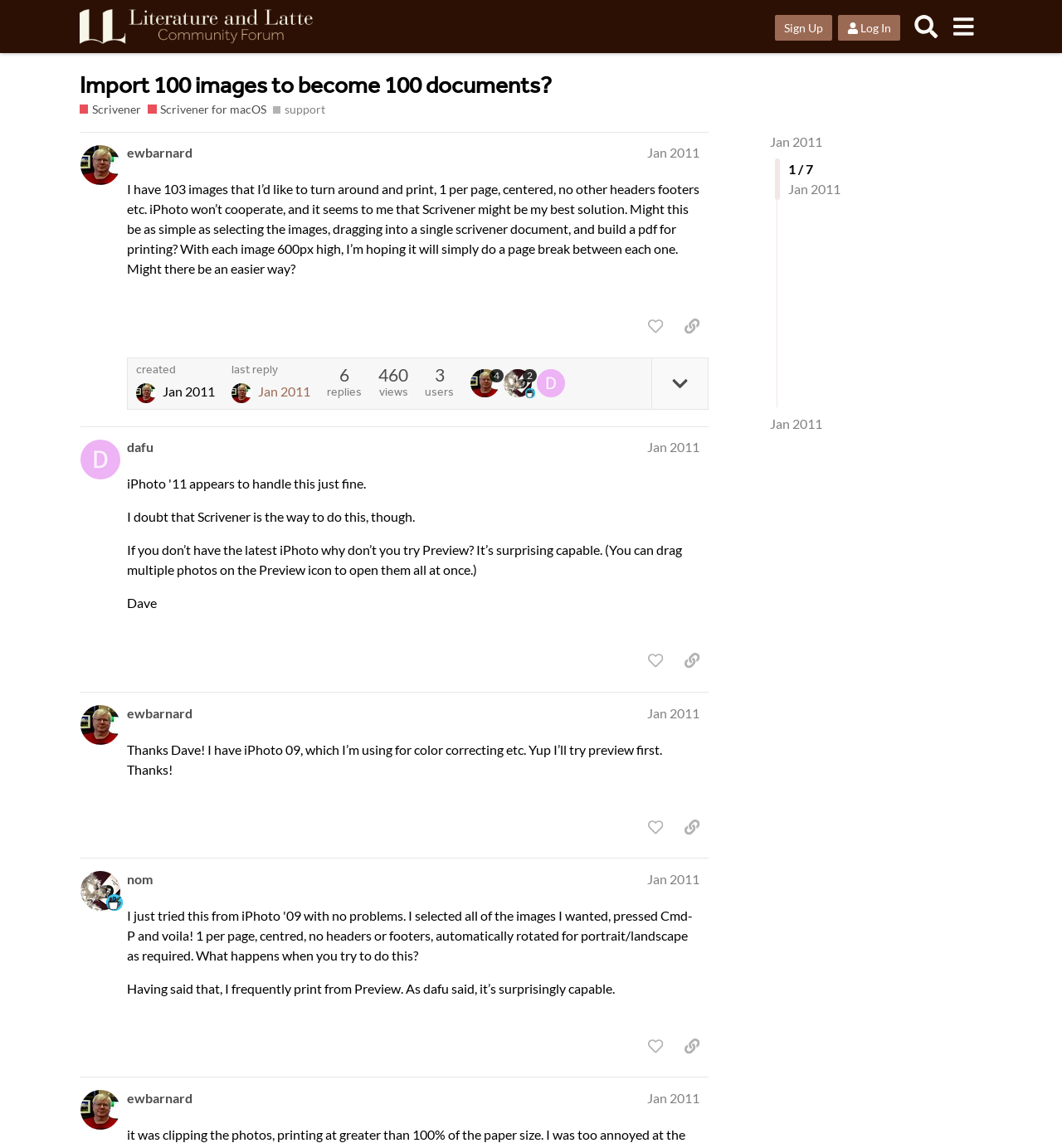How many users are involved in the conversation?
Please use the image to provide a one-word or short phrase answer.

4